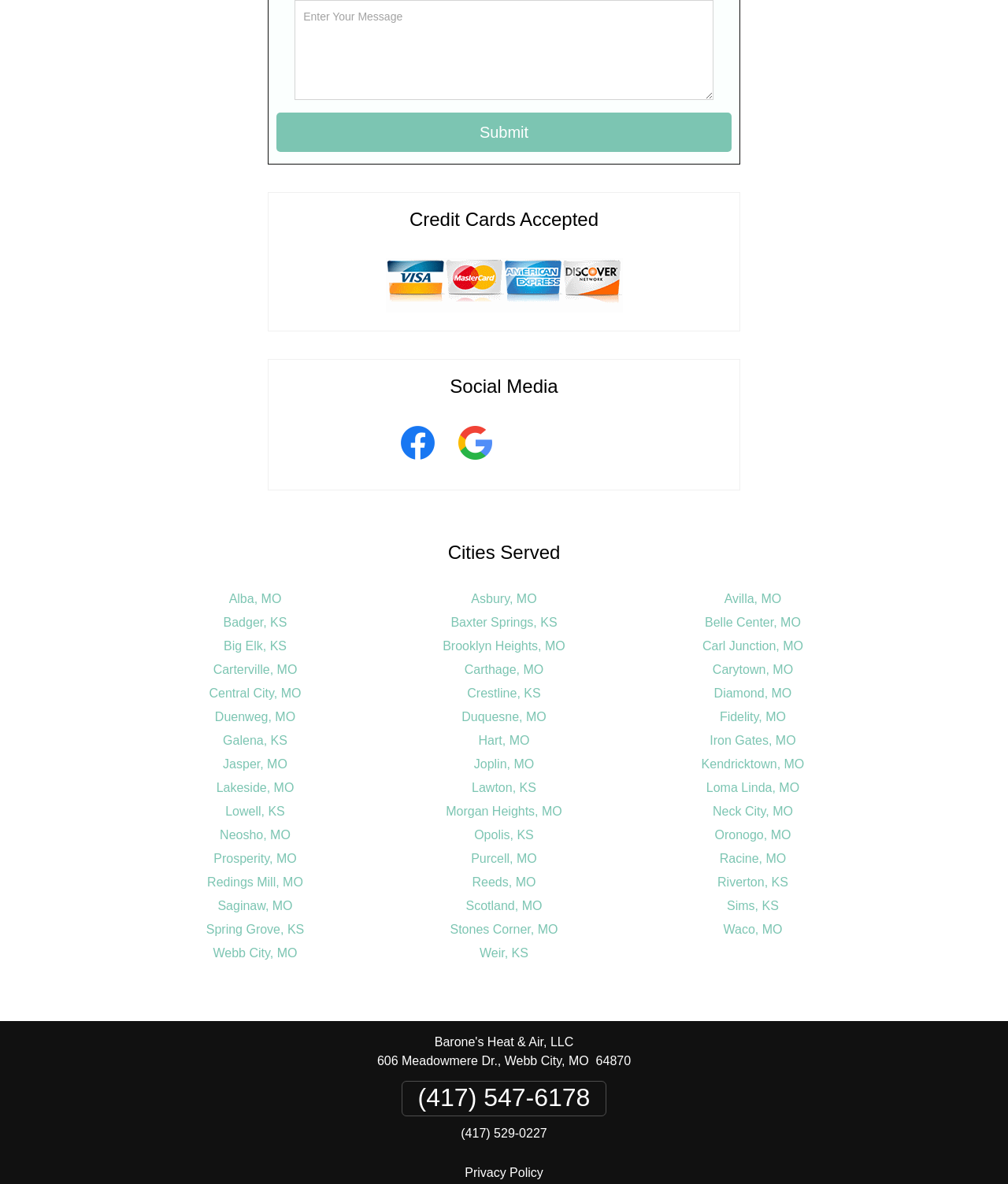How many cities are served by the company?
Look at the screenshot and give a one-word or phrase answer.

45